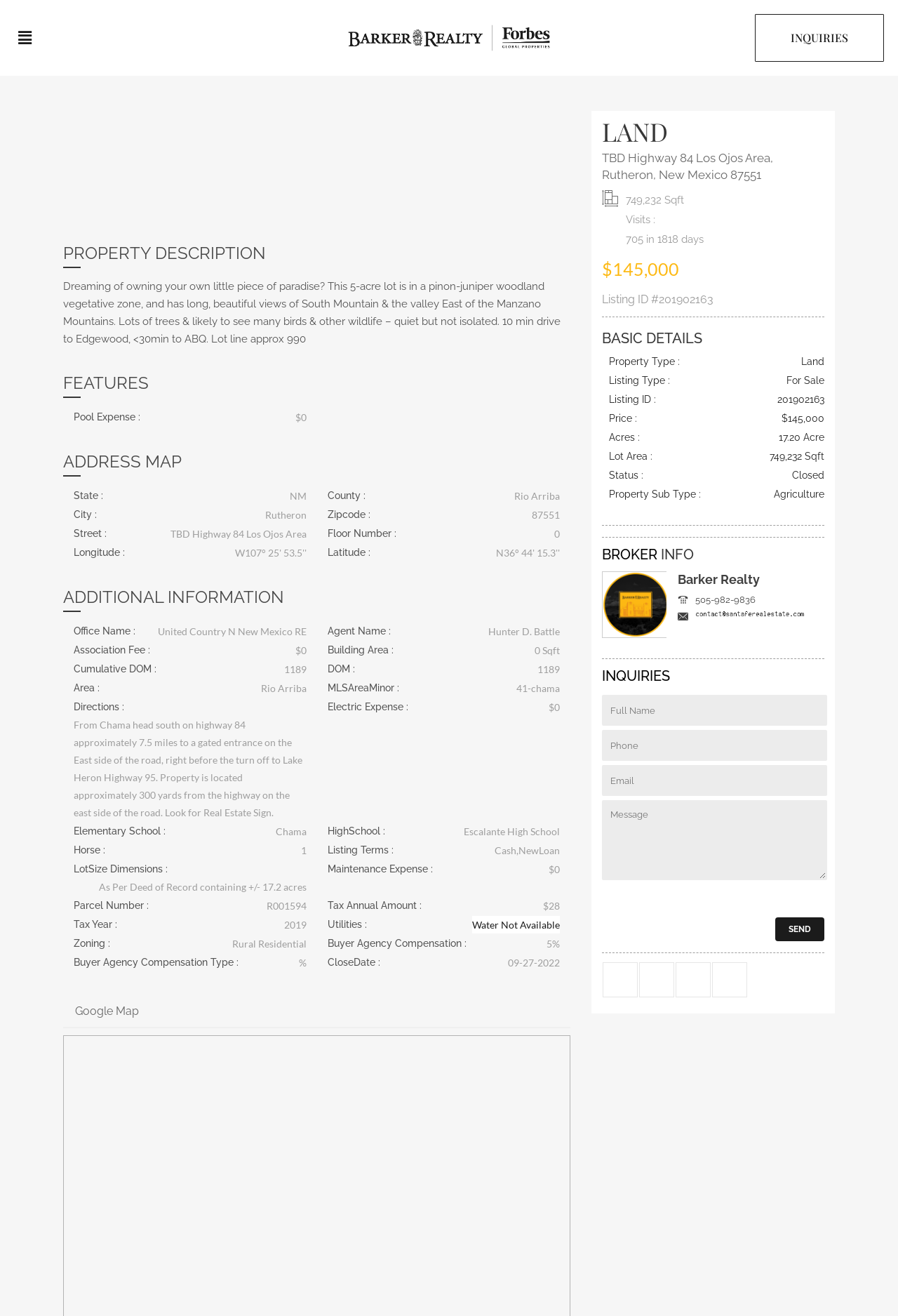What is the elementary school district of the land?
Please give a detailed and thorough answer to the question, covering all relevant points.

The elementary school district of the land can be found in the 'ADDITIONAL INFORMATION' section, where it is listed as 'Chama'.